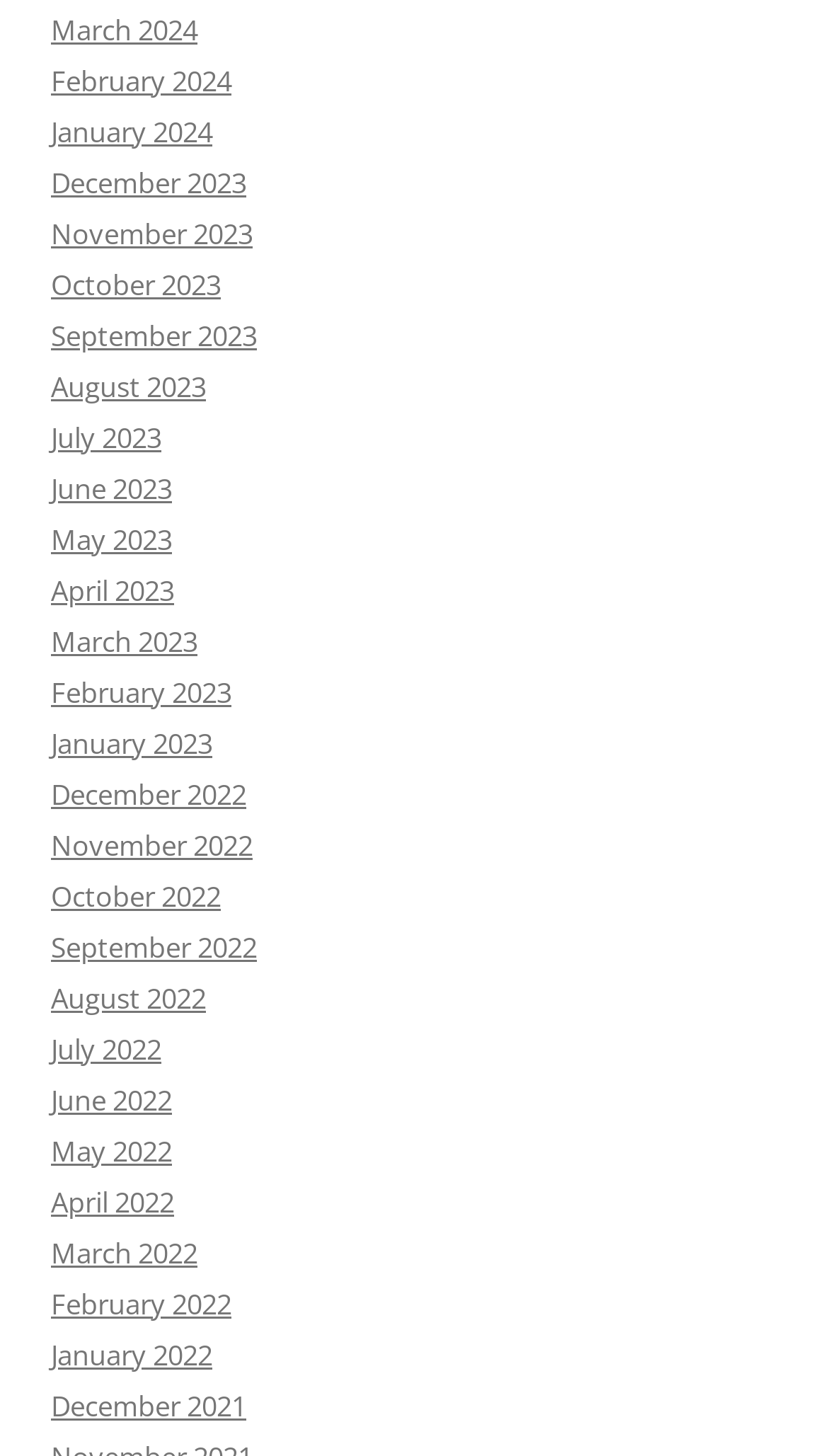Can you specify the bounding box coordinates for the region that should be clicked to fulfill this instruction: "View March 2024".

[0.062, 0.007, 0.238, 0.033]